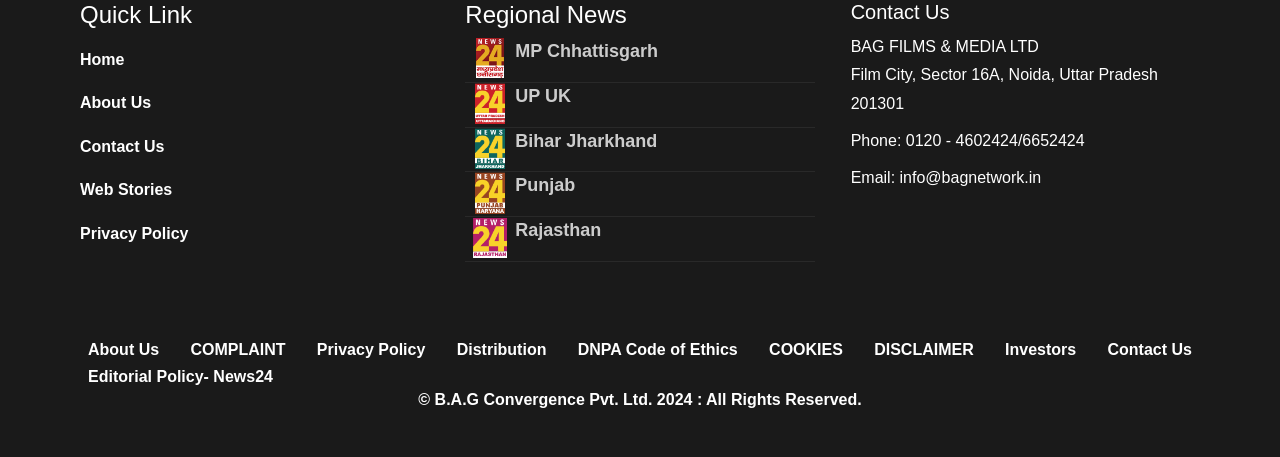What are the different regions listed on the page?
Using the image, give a concise answer in the form of a single word or short phrase.

MP Chhattisgarh, UP UK, Bihar Jharkhand, Punjab, Rajasthan